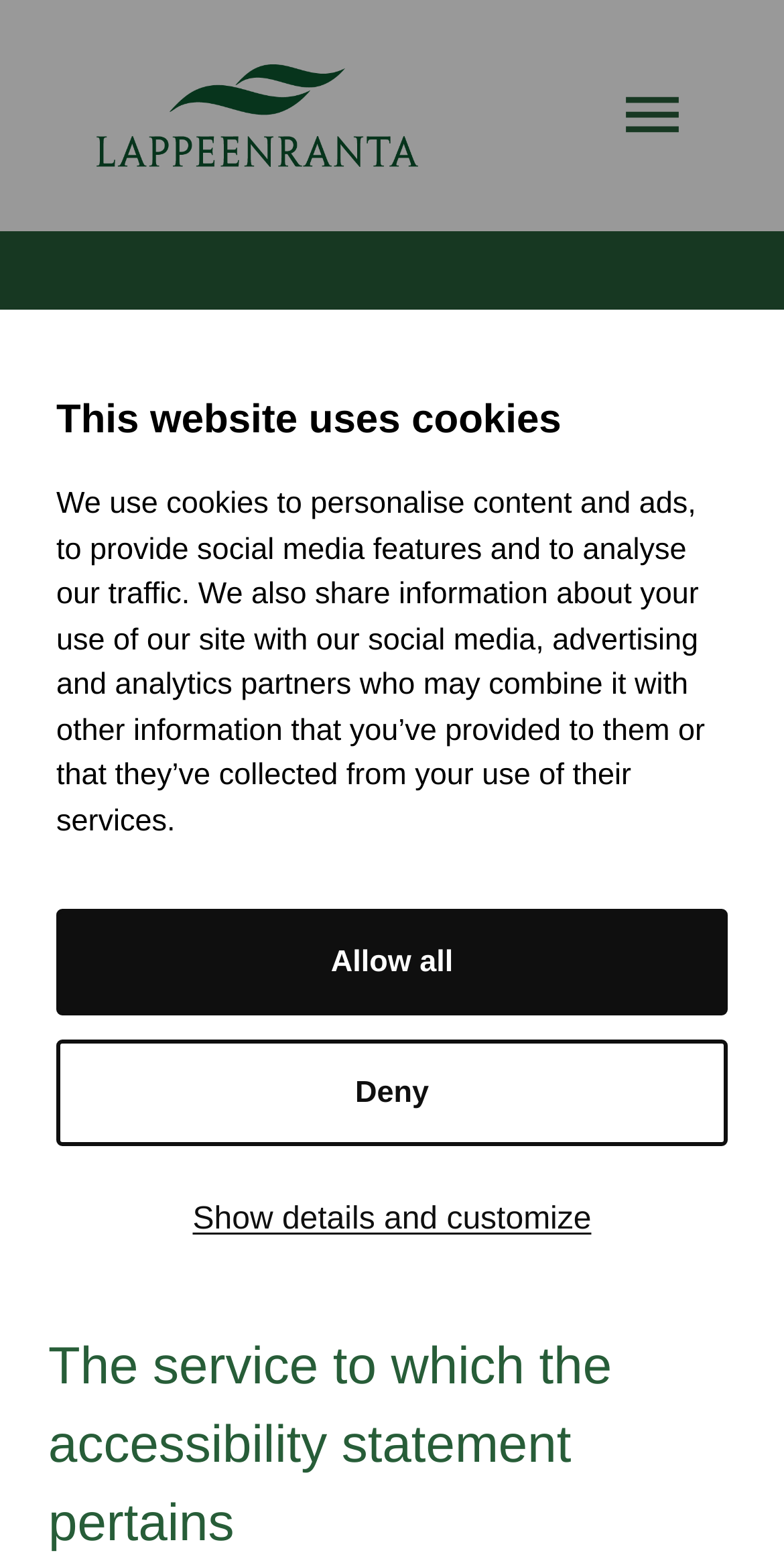What is the date mentioned on the webpage?
Using the picture, provide a one-word or short phrase answer.

27 June 2022